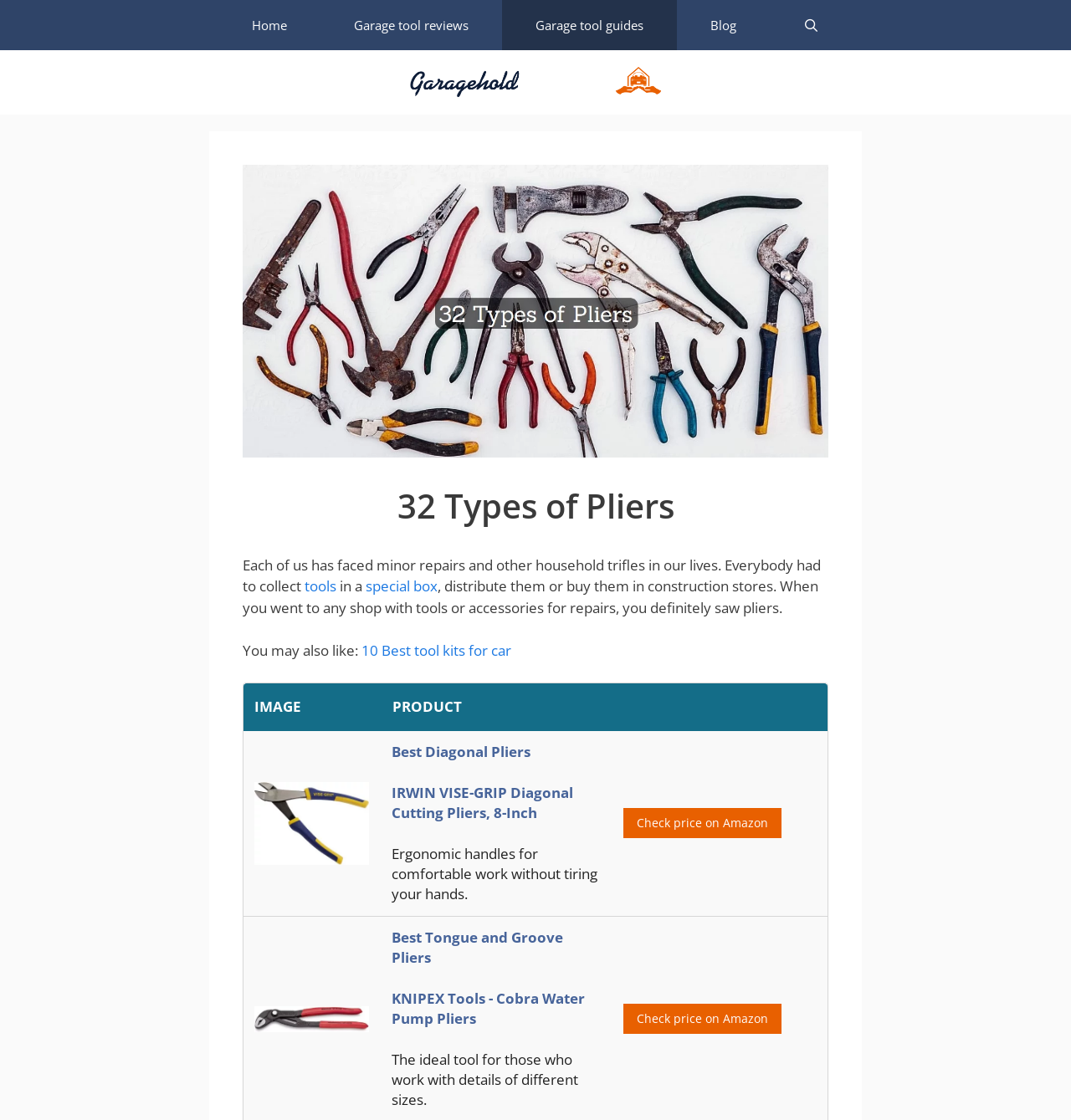Extract the main headline from the webpage and generate its text.

32 Types of Pliers